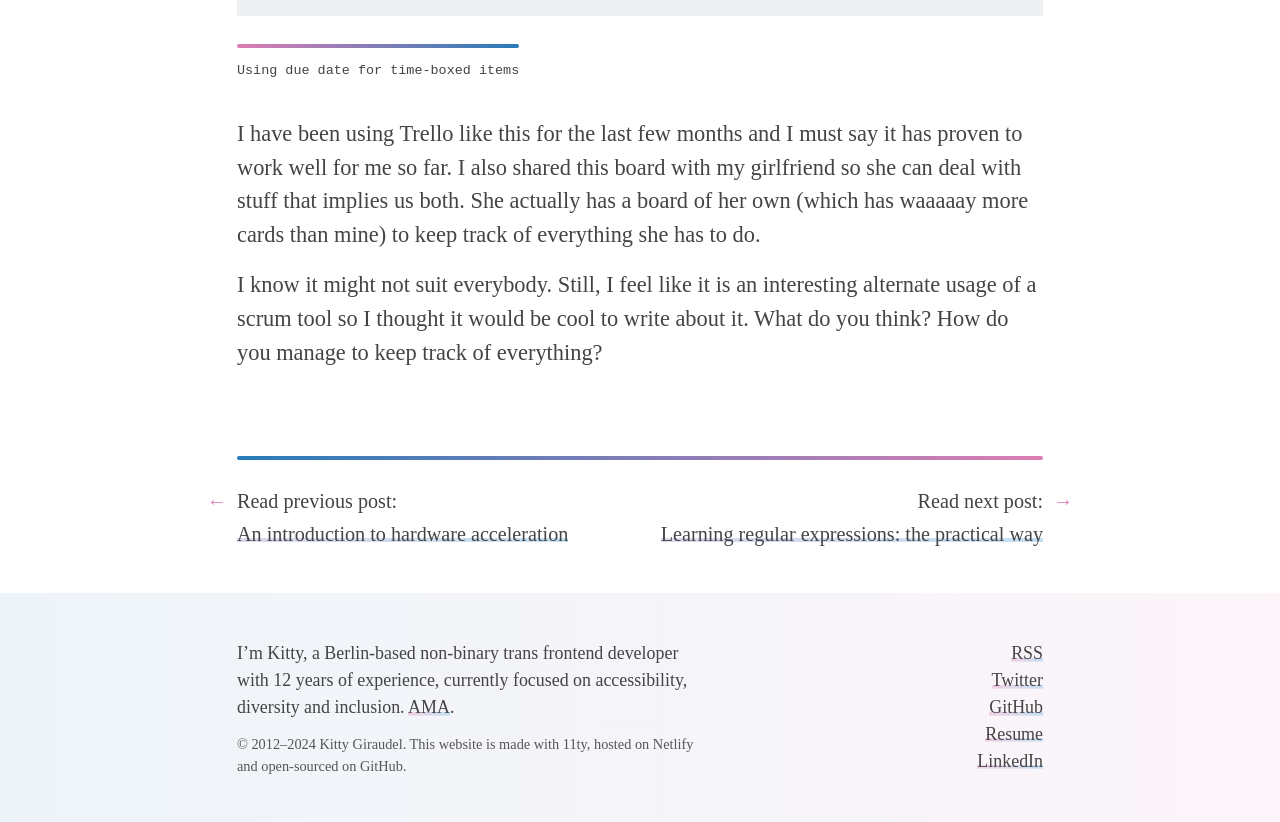What is the topic of the previous post?
Based on the image, please offer an in-depth response to the question.

The topic of the previous post can be determined by reading the link text 'An introduction to hardware acceleration' which is located in the middle of the webpage.